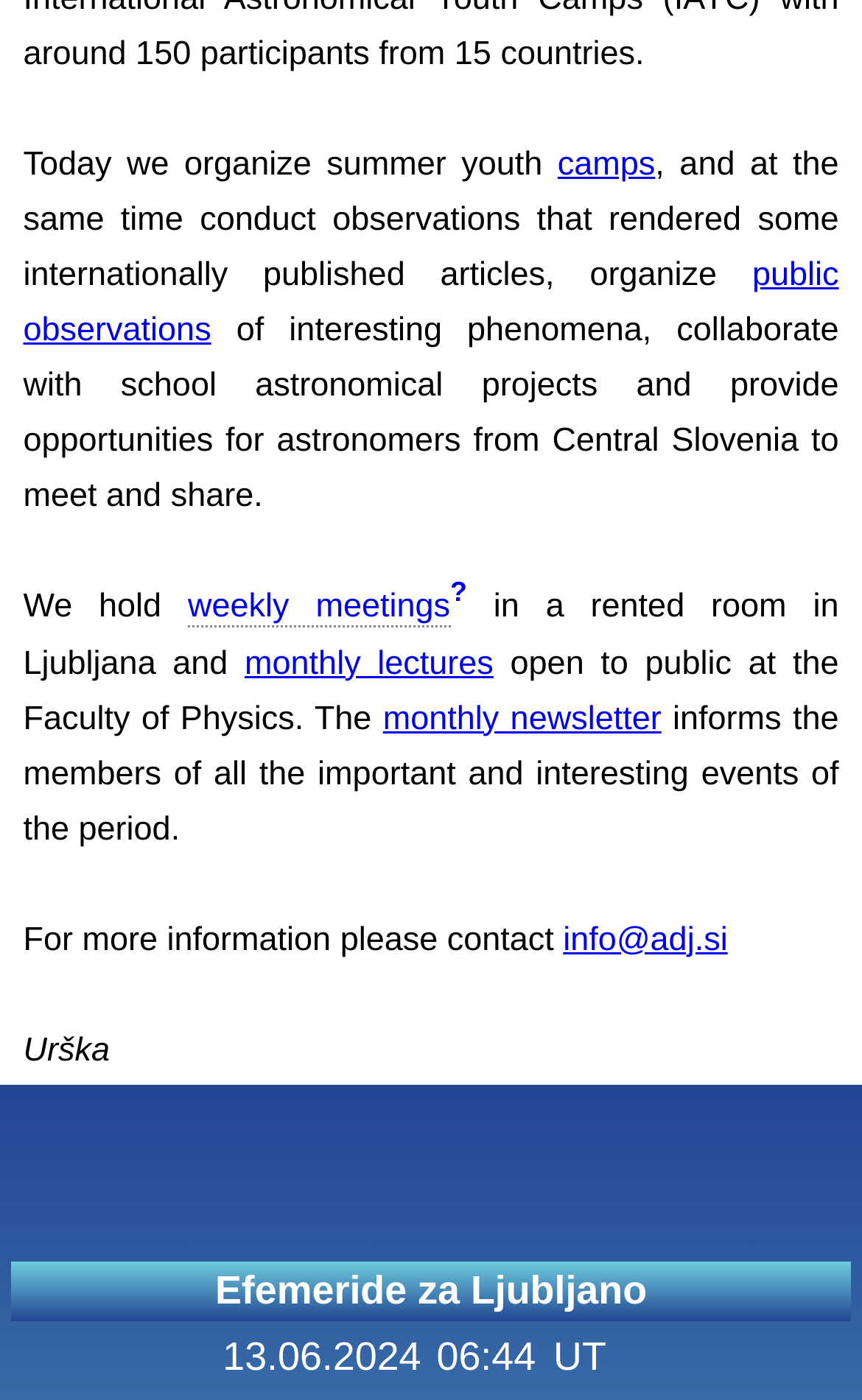Where are the monthly lectures held?
Kindly offer a detailed explanation using the data available in the image.

The webpage mentions 'monthly lectures open to public at the Faculty of Physics' which indicates that the monthly lectures are held at the Faculty of Physics.